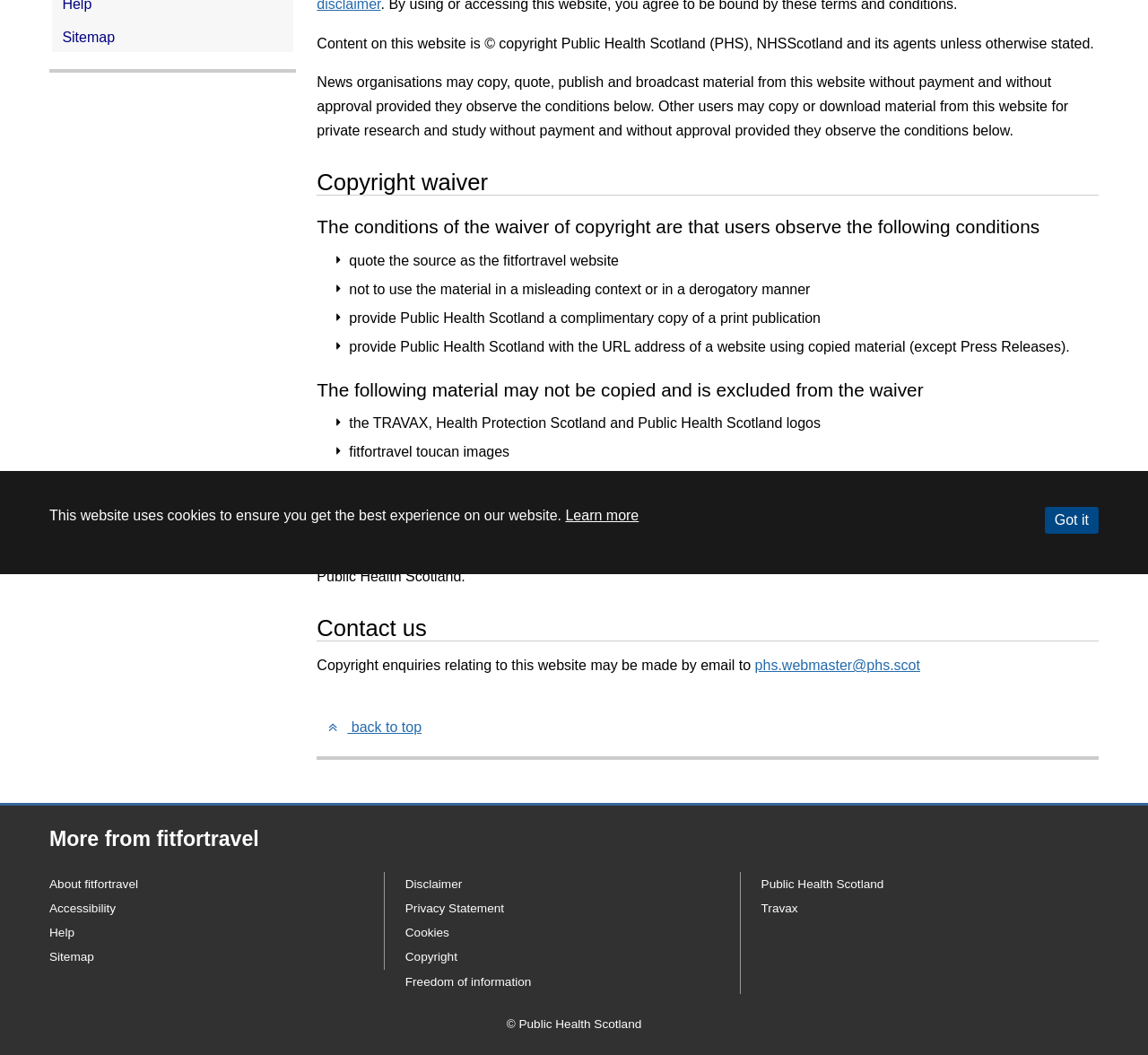Identify the bounding box for the UI element specified in this description: "Public Health Scotland". The coordinates must be four float numbers between 0 and 1, formatted as [left, top, right, bottom].

[0.663, 0.831, 0.77, 0.844]